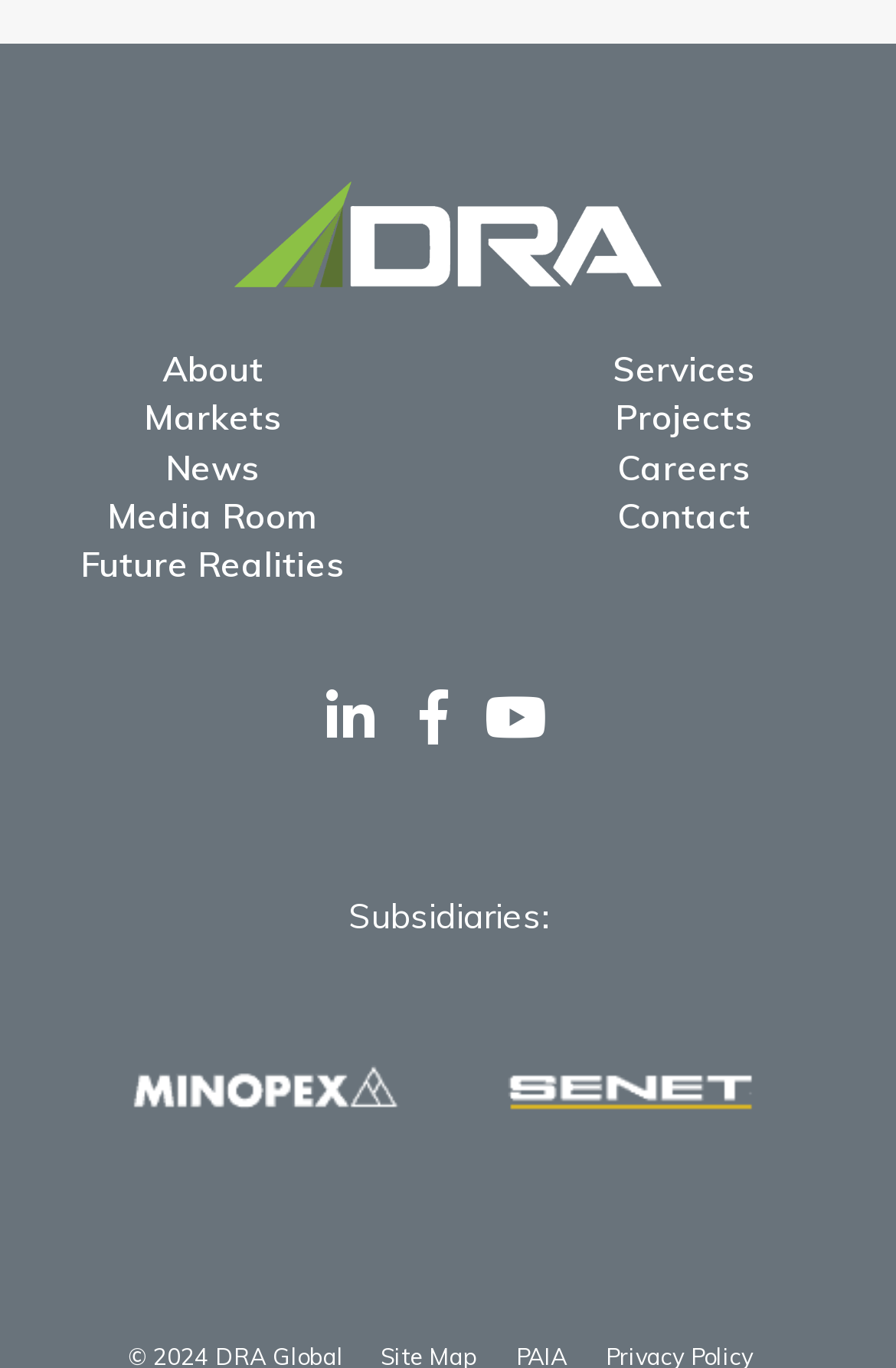What is the company name on the top left?
Please use the visual content to give a single word or phrase answer.

DRA Global